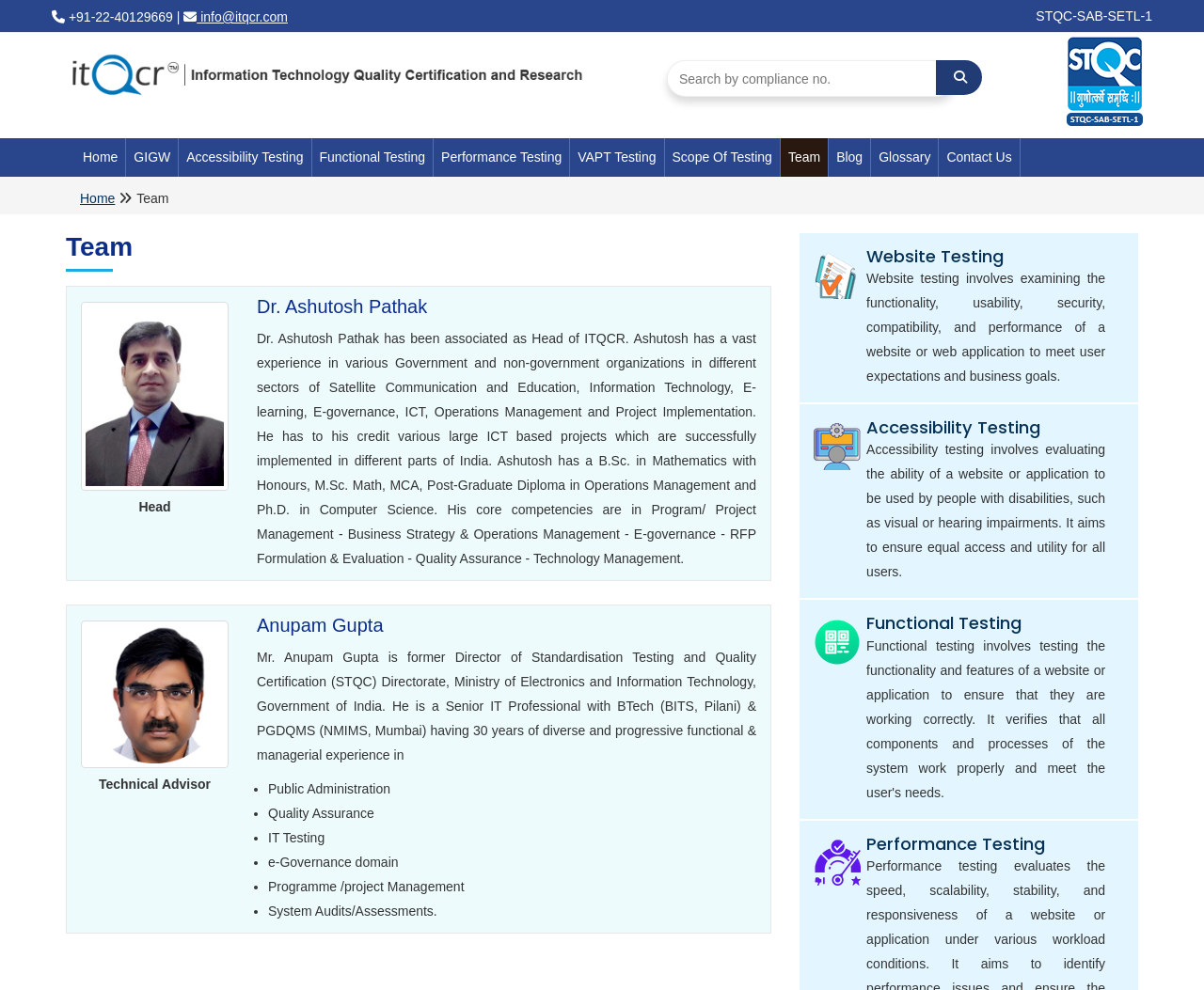Given the description of the UI element: "Accessibility Testing", predict the bounding box coordinates in the form of [left, top, right, bottom], with each value being a float between 0 and 1.

[0.149, 0.14, 0.258, 0.179]